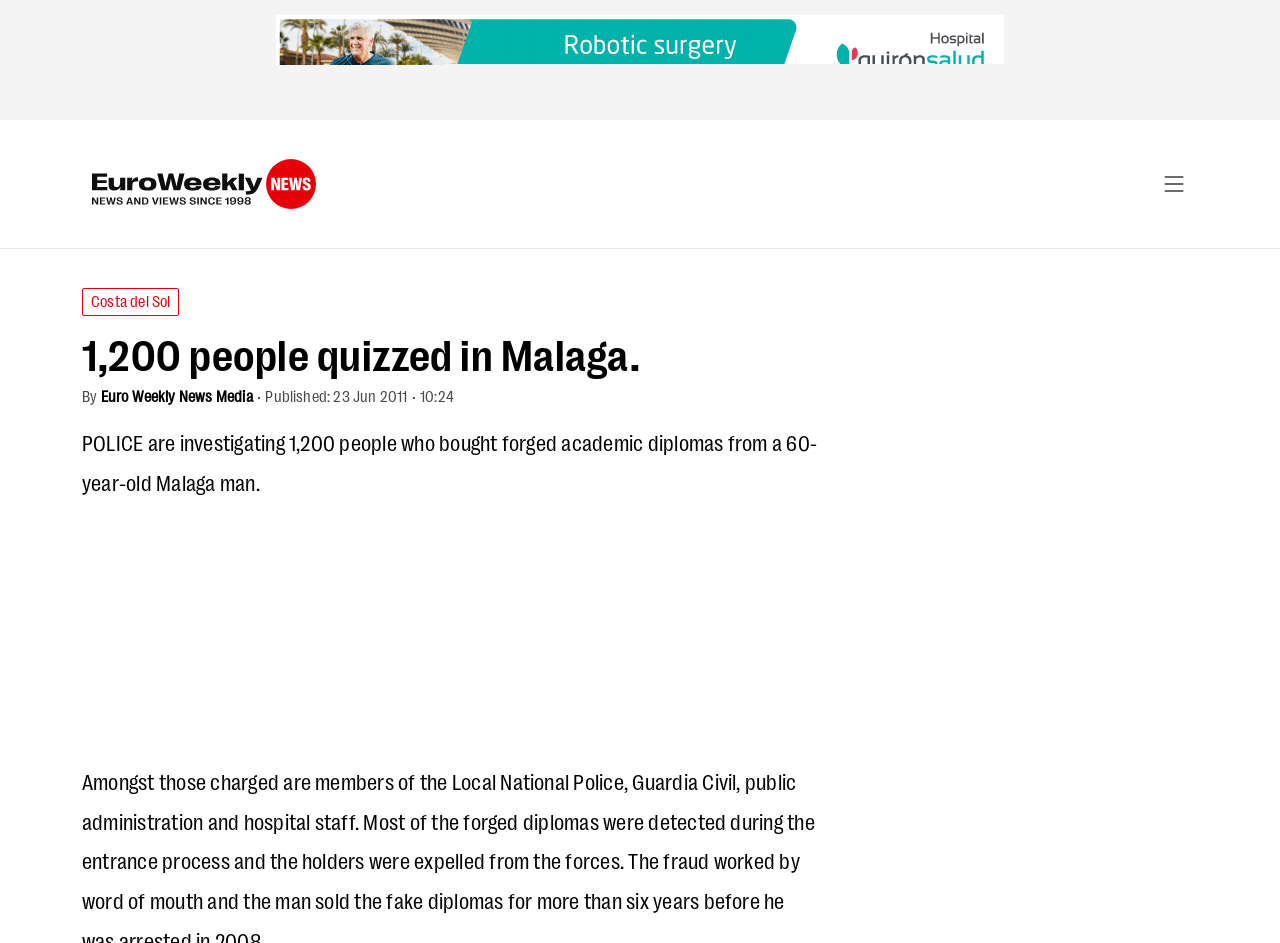Provide a thorough and detailed response to the question by examining the image: 
What is the location mentioned in the article?

I found the answer by looking at the text of the article, which mentions 'a 60-year-old Malaga man'. Malaga is the location mentioned in the article.